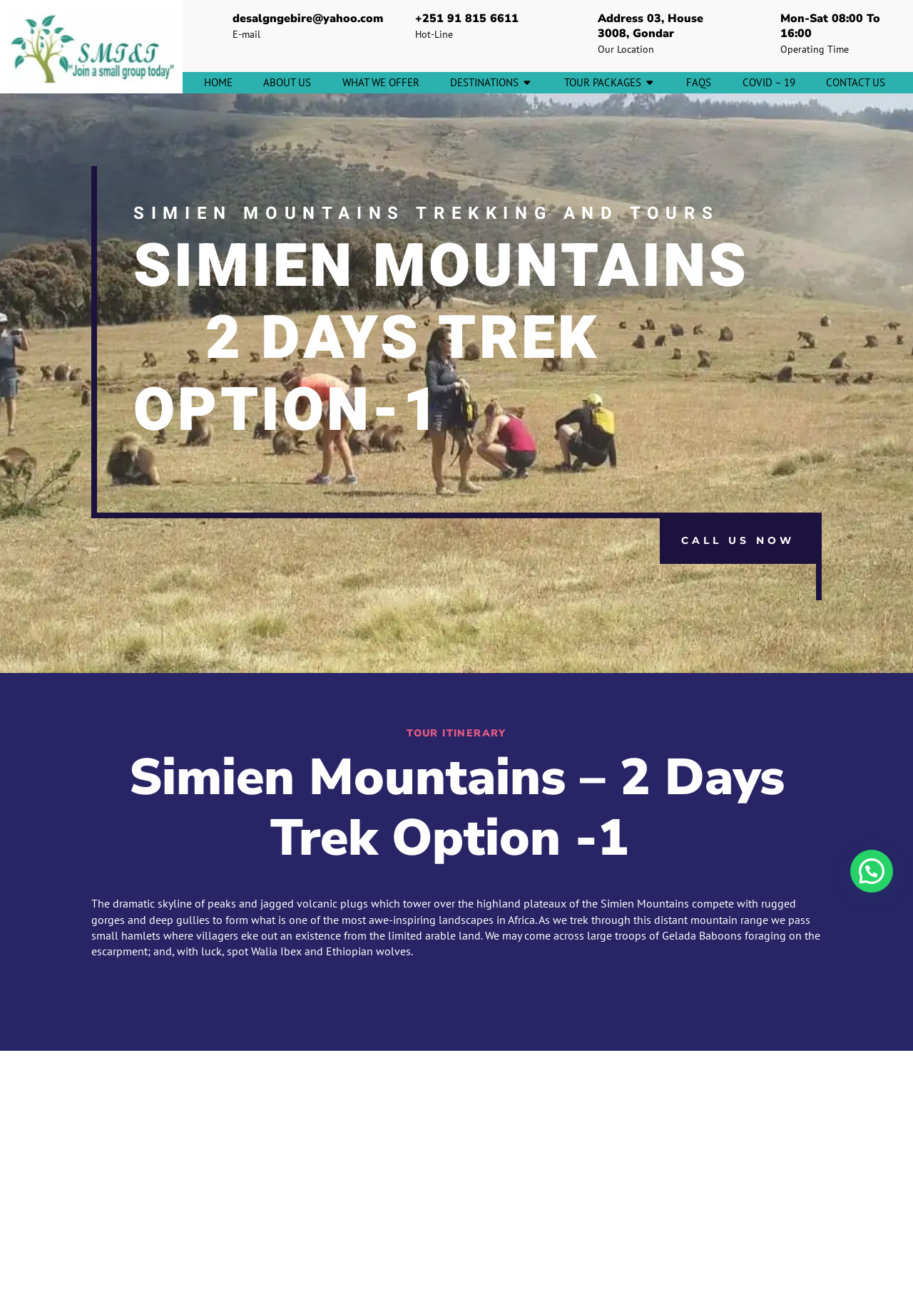Locate the bounding box coordinates of the area that needs to be clicked to fulfill the following instruction: "Click the CALL US NOW link". The coordinates should be in the format of four float numbers between 0 and 1, namely [left, top, right, bottom].

[0.723, 0.394, 0.894, 0.428]